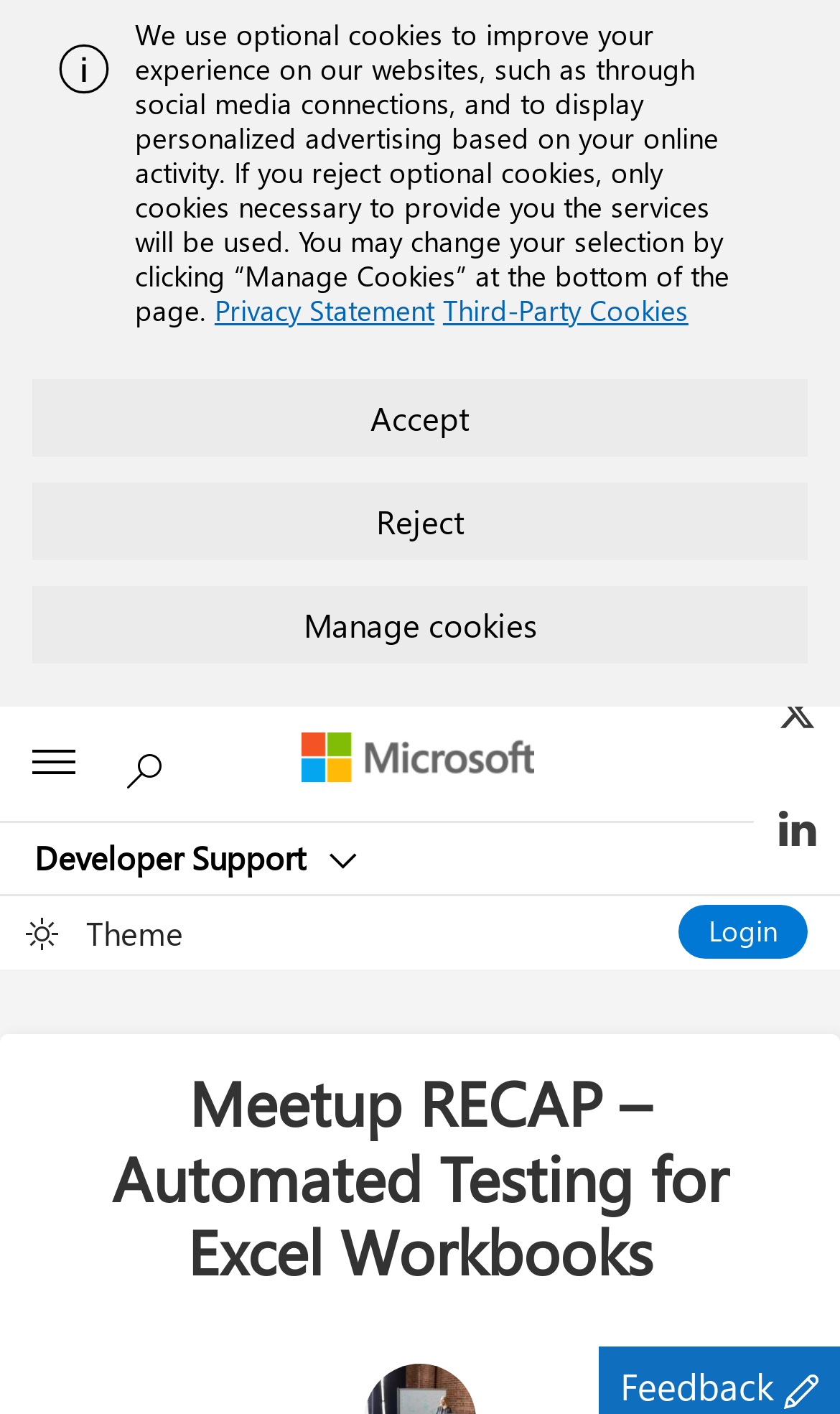How many Microsoft products or services are listed?
Offer a detailed and full explanation in response to the question.

I saw the button 'All Microsoft' which suggests that there is a list of Microsoft products or services, but the exact number is not specified.